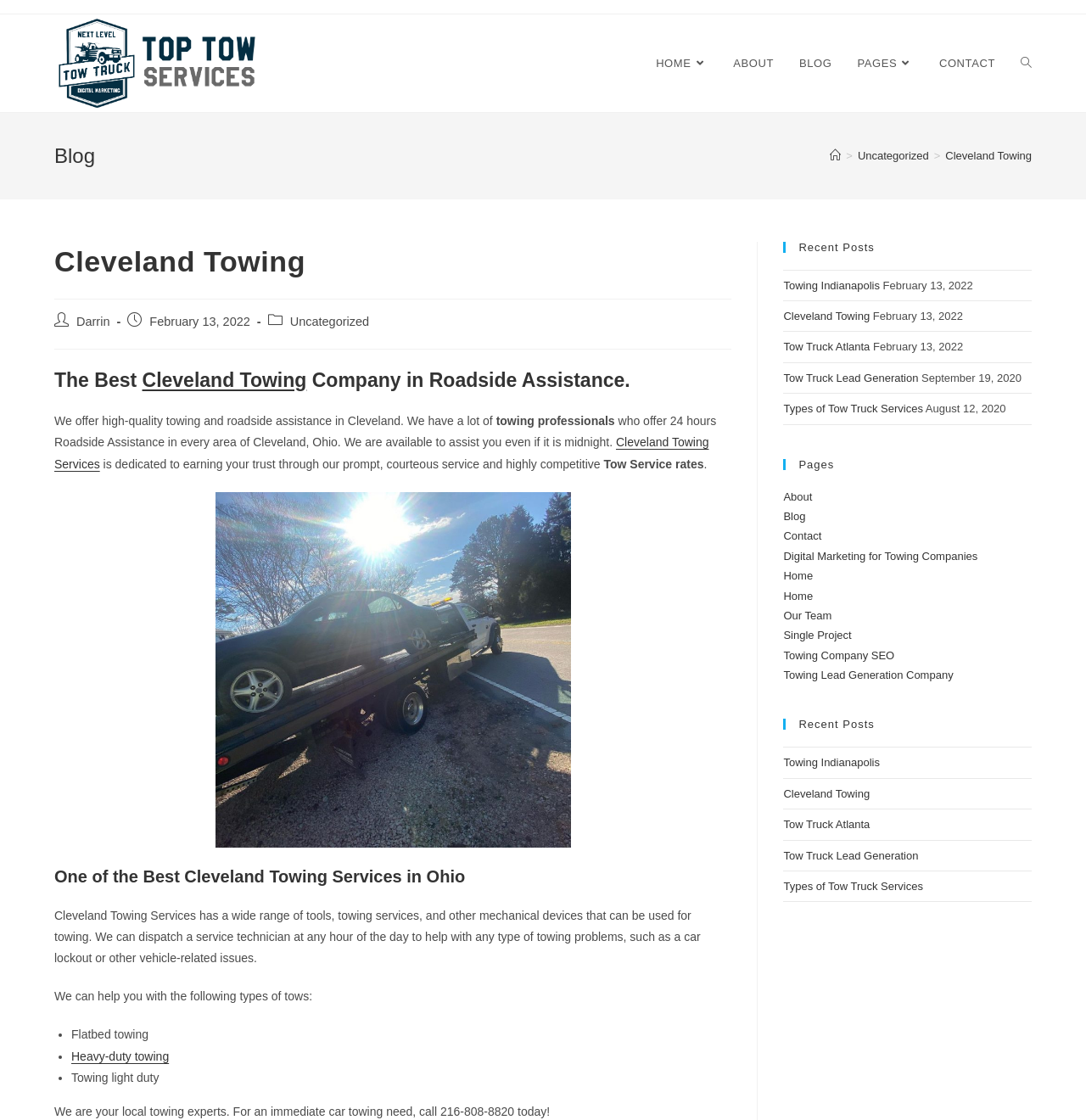Produce an elaborate caption capturing the essence of the webpage.

The webpage is about Cleveland Towing, a company that offers high-quality towing and roadside assistance in Cleveland. At the top of the page, there is a logo and a navigation menu with links to different sections of the website, including HOME, ABOUT, BLOG, PAGES, CONTACT, and a search toggle.

Below the navigation menu, there is a header section with a heading that reads "Blog" and a breadcrumb navigation that shows the current page's location within the website.

The main content of the page is divided into two columns. The left column contains a blog post with a heading that reads "The Best Cleveland Towing Company in Roadside Assistance." The post describes the company's services, including 24-hour roadside assistance, and highlights its commitment to earning customers' trust through prompt and courteous service. The post also mentions the company's wide range of tools and mechanical devices that can be used for towing.

Below the blog post, there is a section that lists the types of tows the company offers, including flatbed towing, heavy-duty towing, and towing light duty.

In the right column, there is a sidebar with several sections, including Recent Posts, which lists links to other blog posts, and Pages, which lists links to other sections of the website, such as About, Contact, and Home.

Throughout the page, there are several images, including a logo at the top and an image of a tow truck in the blog post. The overall layout of the page is clean and easy to navigate, with clear headings and concise text.